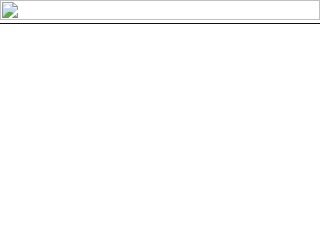Offer a detailed explanation of what is depicted in the image.

The image features a captivating close-up of a Lesser Thorn-tipped Longhorn Beetle, scientifically known as Pogonocherus hispidus, perched on the intricate bark of a Holly tree at The Hollies. This beetle, notable for its small size and attractively patterned body, is often found in habitats where Holly trees thrive, contributing to the biodiversity of the area. The photograph highlights the unique textures of the bark, showcasing the symbiotic relationship between the trees and the various insect species they support. The surrounding environment, influenced by wind and time, is essential for the survival of both the beetle and its host, mirroring the delicate balance of life within this ancient ecosystem.